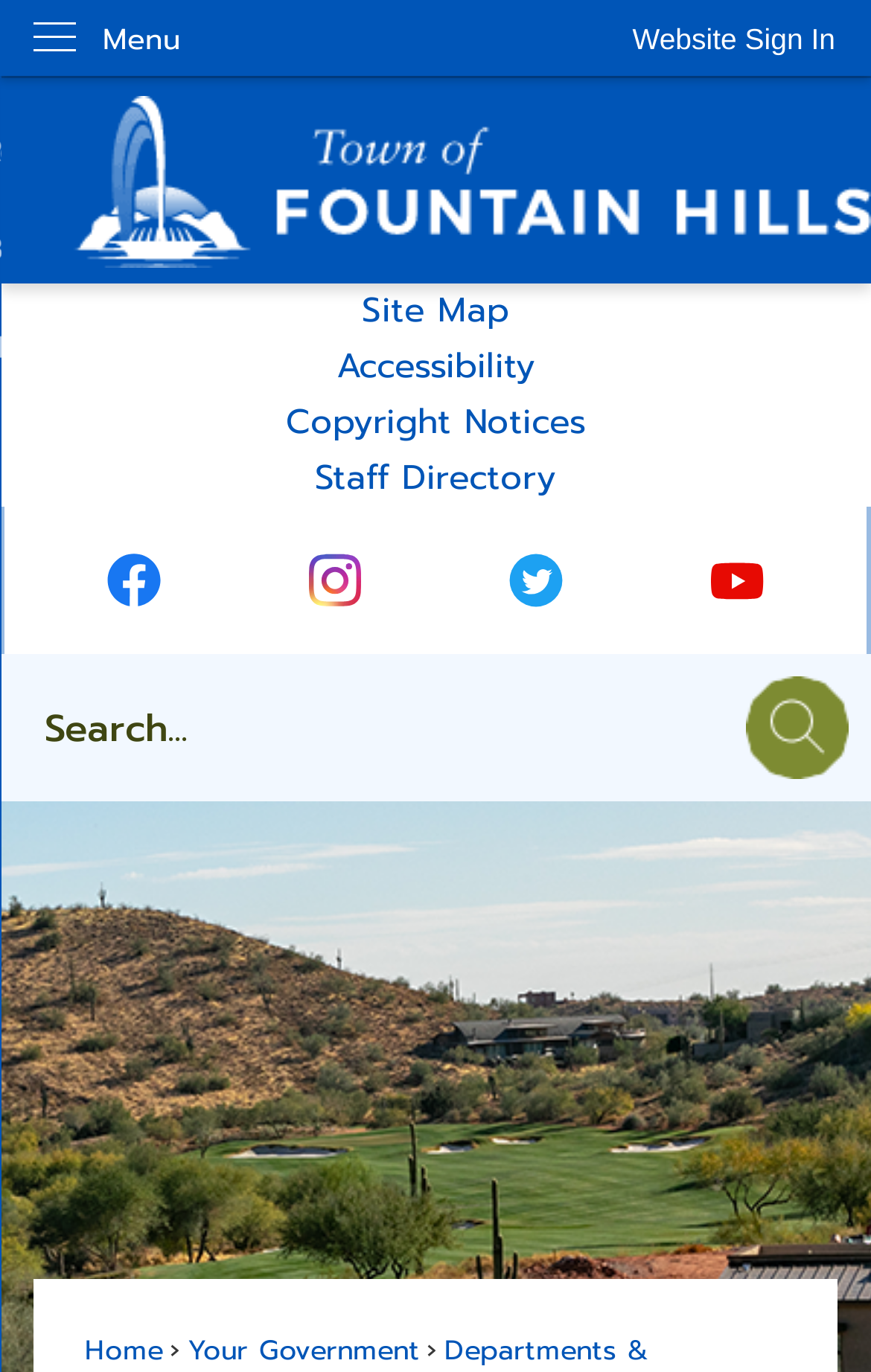How many social media platforms are linked on this webpage?
Based on the visual details in the image, please answer the question thoroughly.

I counted the number of social media links on the webpage, which are Facebook, Instagram, Twitter, and YouTube, and found that there are 4 in total.